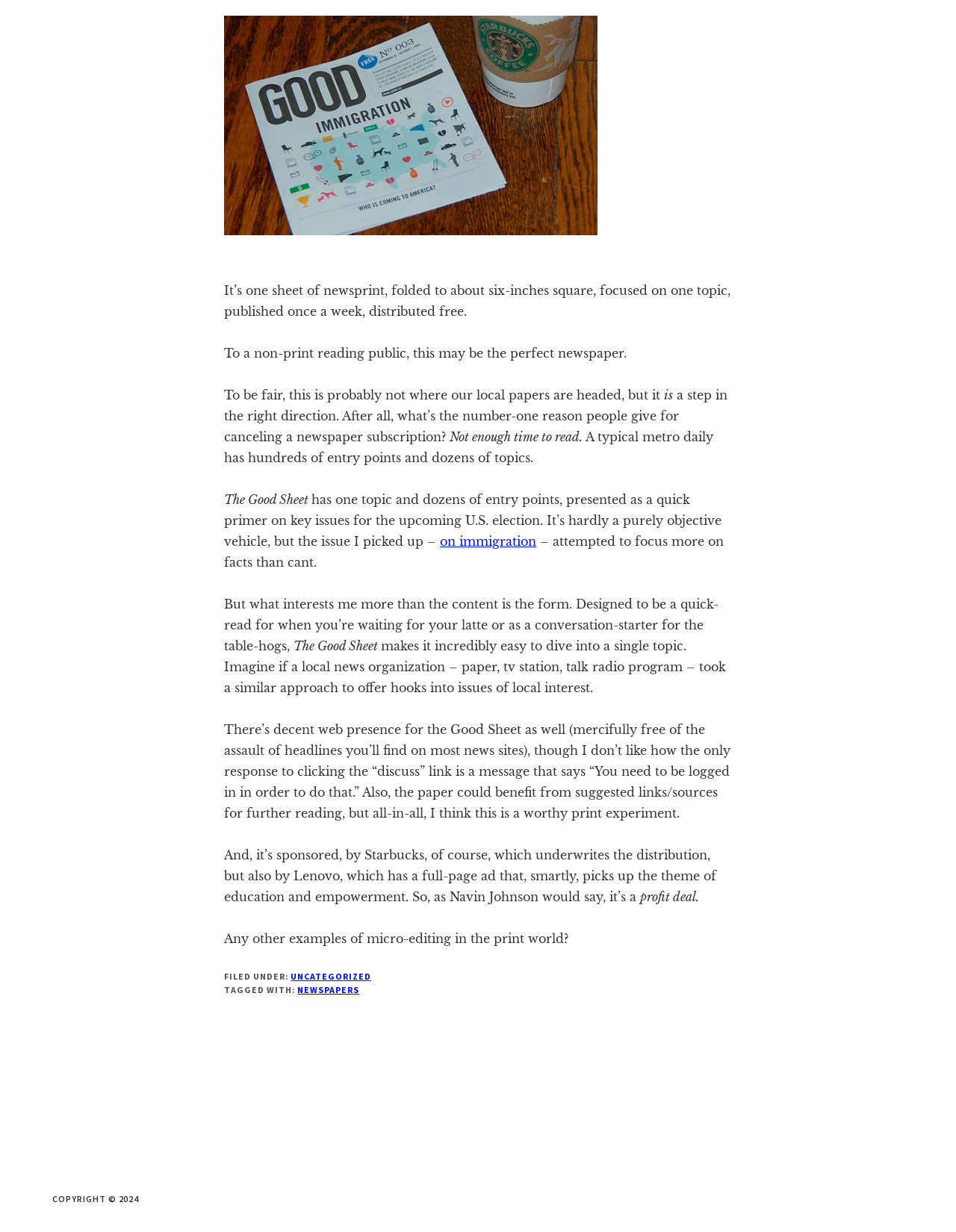Bounding box coordinates should be in the format (top-left x, top-left y, bottom-right x, bottom-right y) and all values should be floating point numbers between 0 and 1. Determine the bounding box coordinate for the UI element described as: on immigration

[0.46, 0.433, 0.561, 0.445]